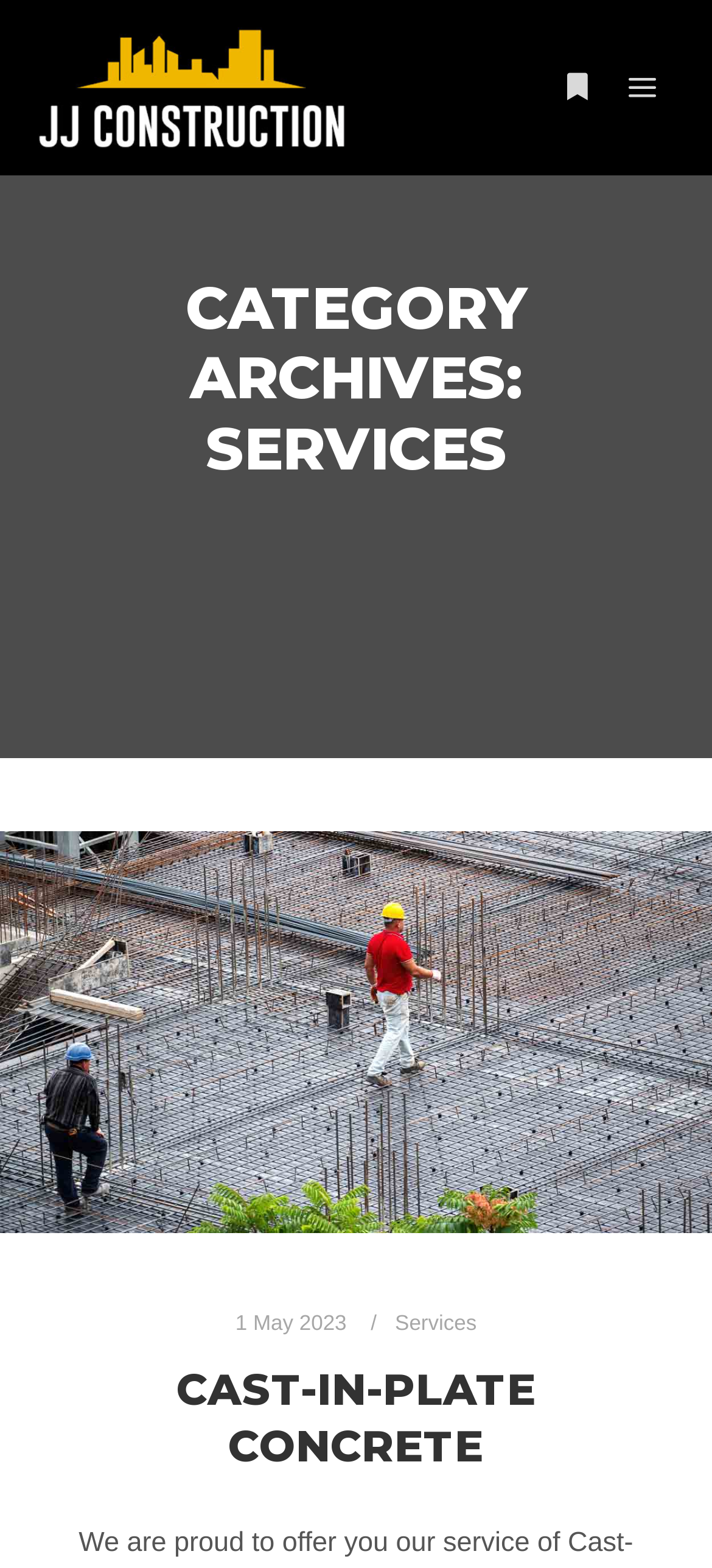Please analyze the image and give a detailed answer to the question:
Is there a link to a specific service?

There is a link to a specific service, 'CAST-IN-PLATE CONCRETE', which can be found below the category heading.